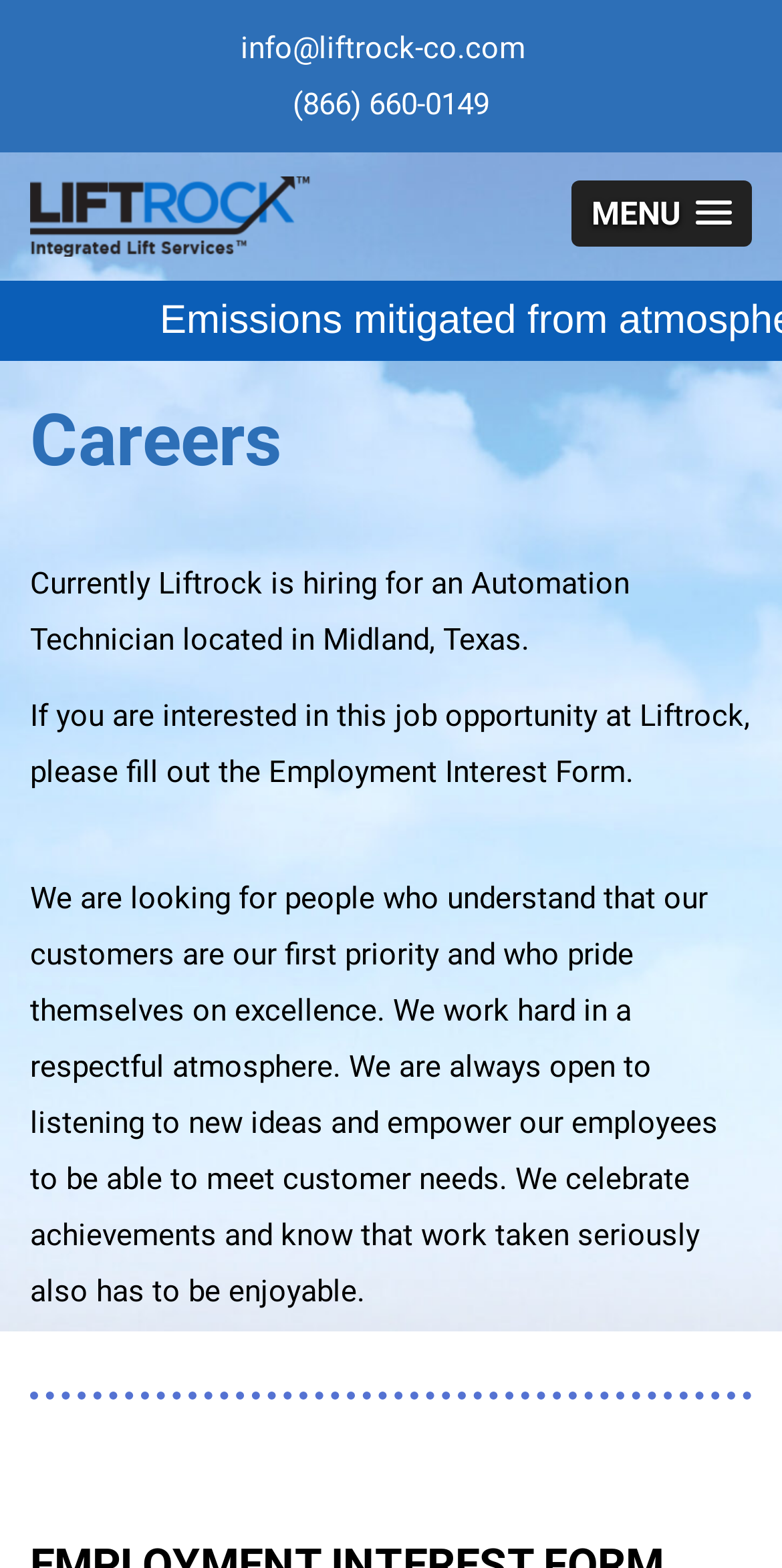What is the purpose of the Employment Interest Form?
Please provide a single word or phrase based on the screenshot.

To apply for a job